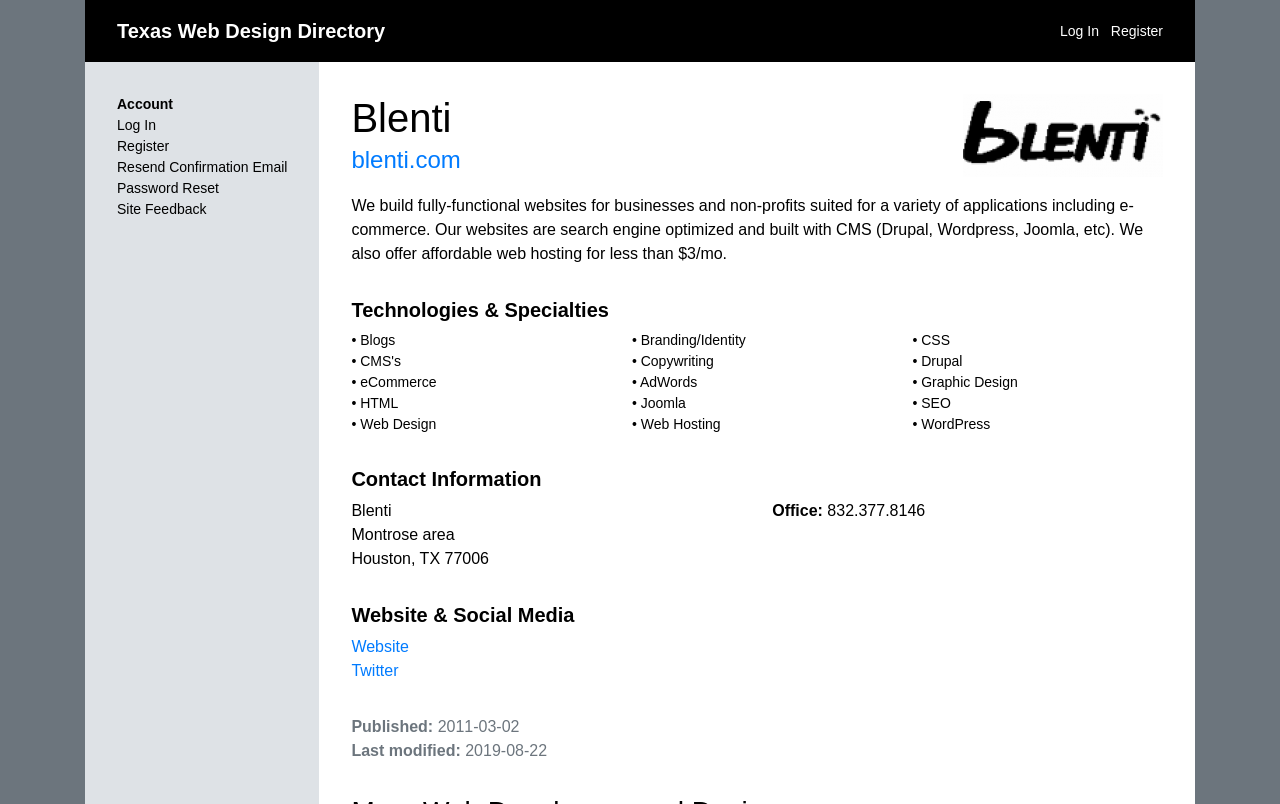Please specify the bounding box coordinates of the area that should be clicked to accomplish the following instruction: "Visit the 'Texas Web Design Directory'". The coordinates should consist of four float numbers between 0 and 1, i.e., [left, top, right, bottom].

[0.091, 0.025, 0.301, 0.052]